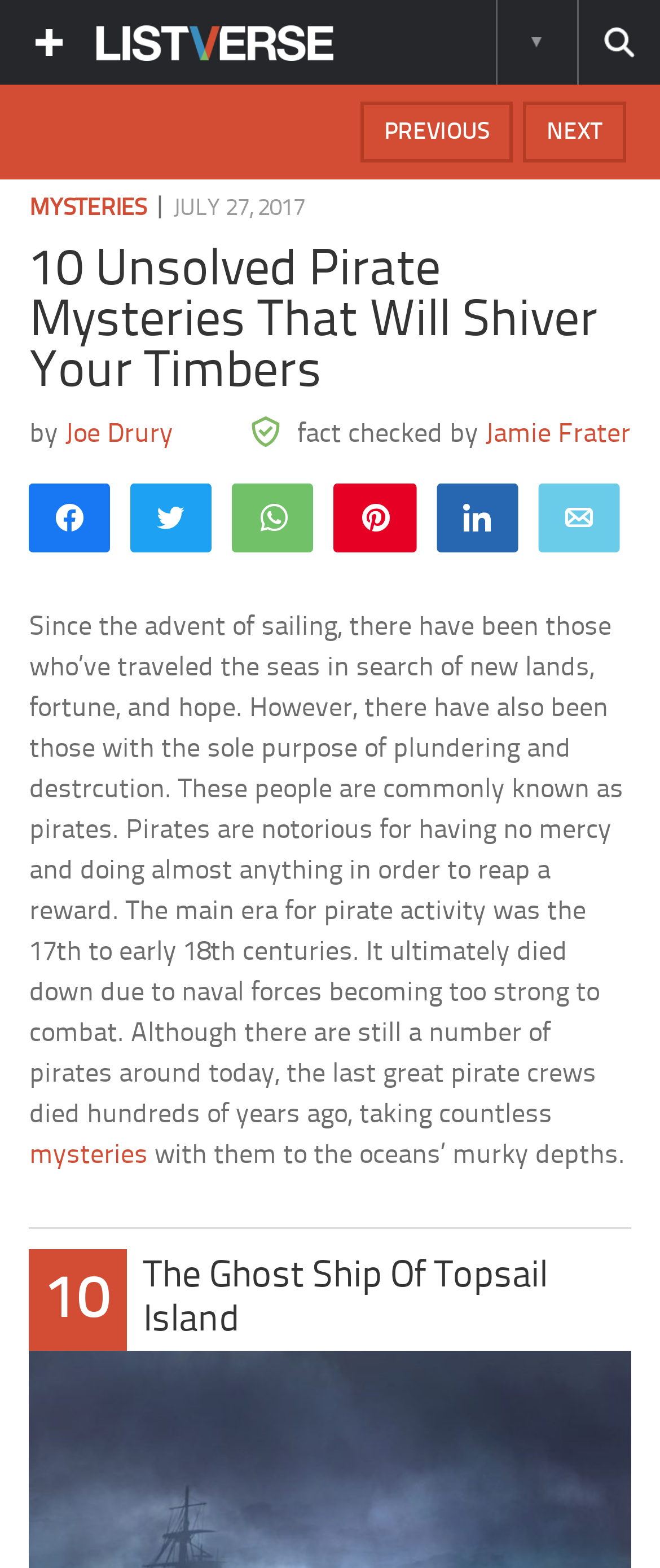Please give a one-word or short phrase response to the following question: 
Who is the author of this article?

Joe Drury